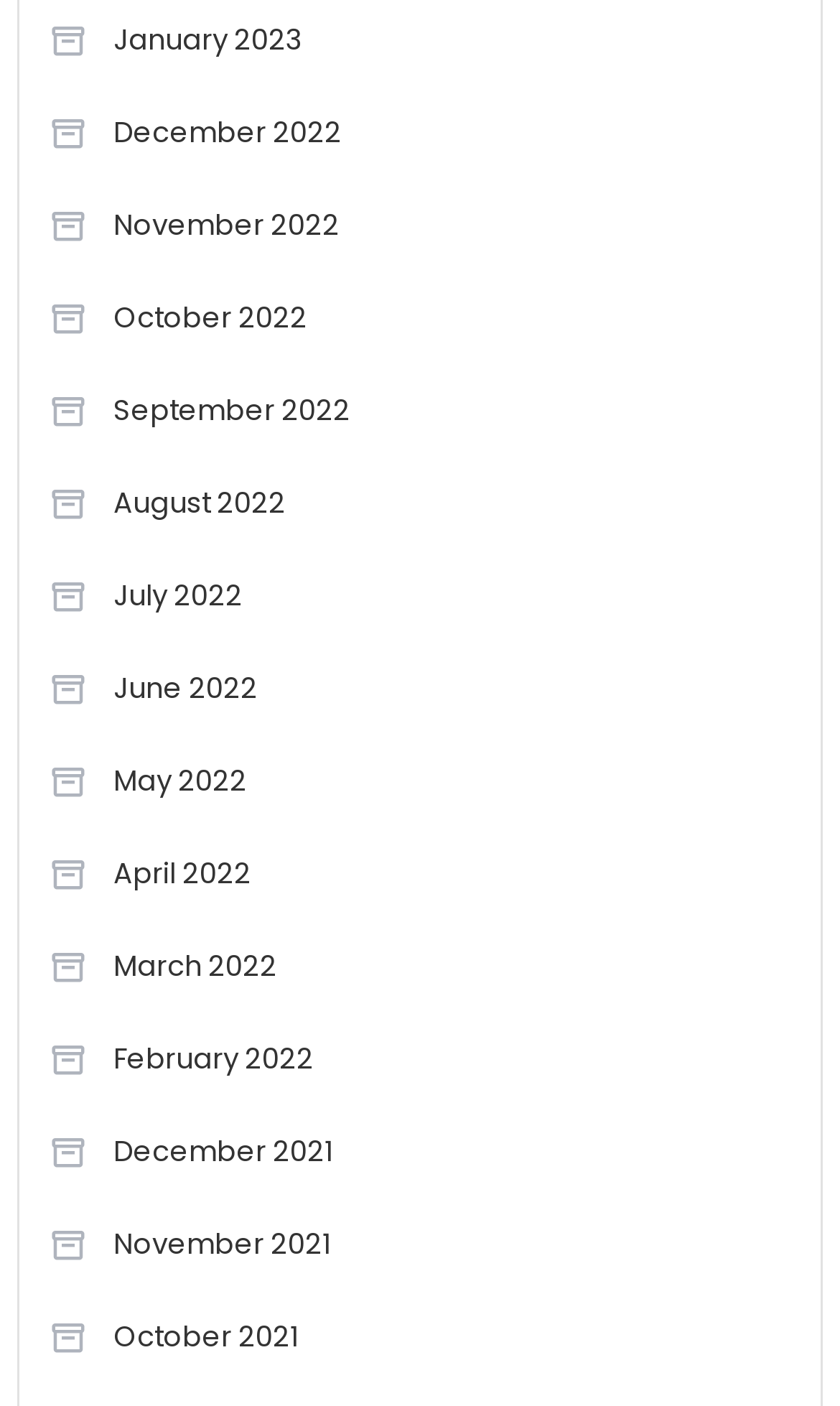Provide your answer in a single word or phrase: 
What is the most recent month listed?

January 2023